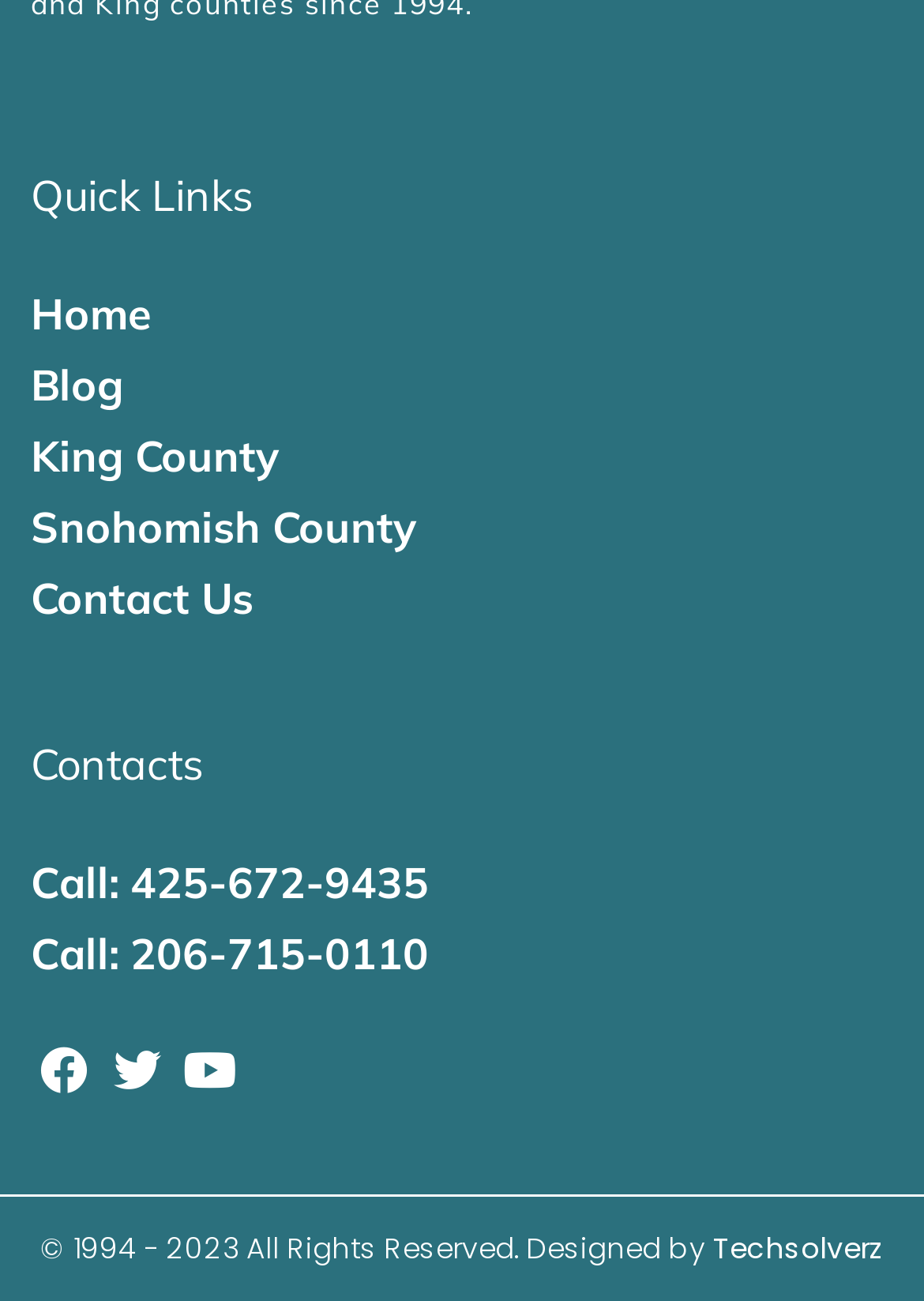Kindly provide the bounding box coordinates of the section you need to click on to fulfill the given instruction: "Visit Facebook page".

[0.033, 0.797, 0.105, 0.848]